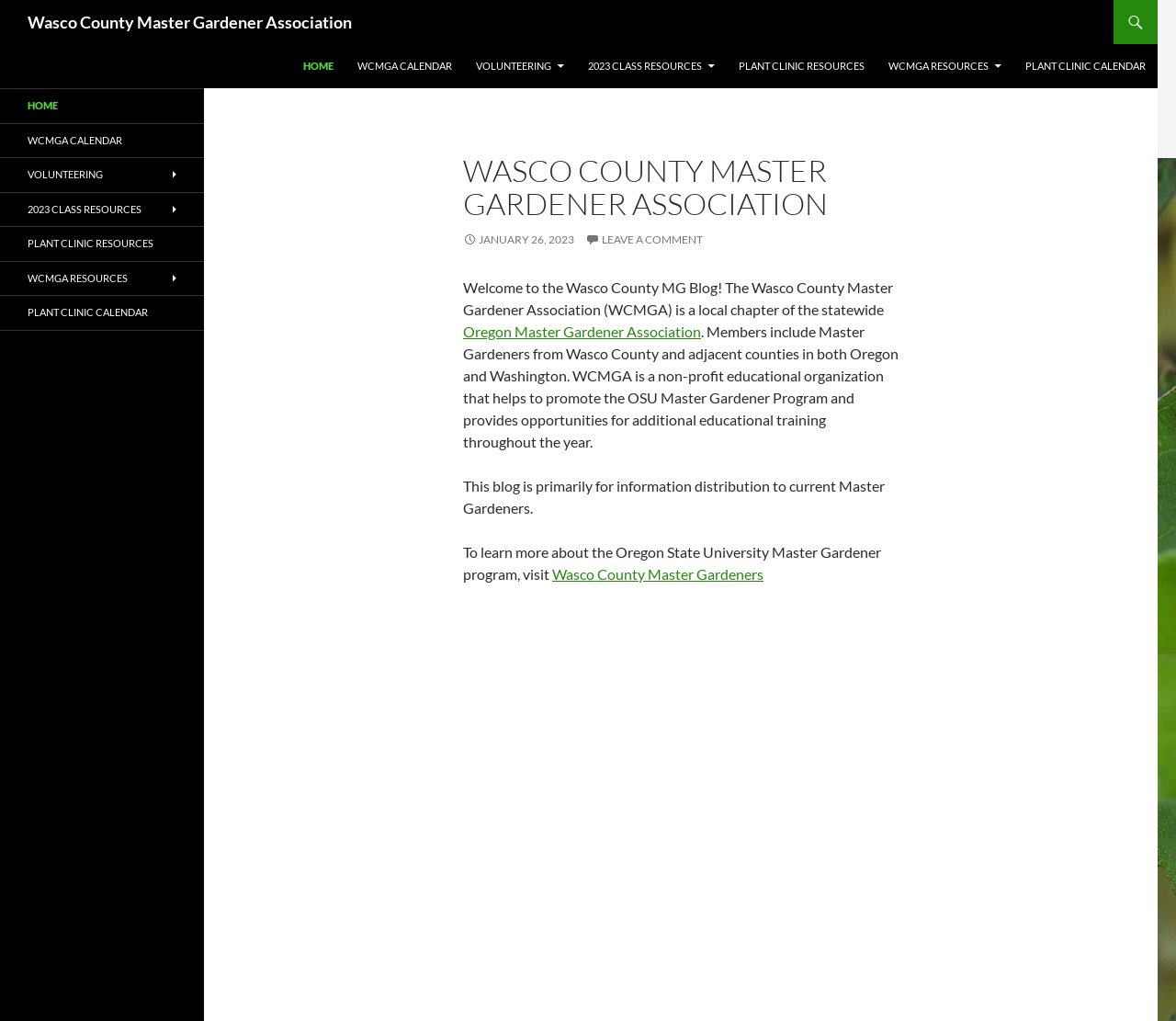What is the name of the statewide organization?
Please ensure your answer to the question is detailed and covers all necessary aspects.

The name of the statewide organization can be found in the link element that reads 'Oregon Master Gardener Association'. This link element is located in the main content area of the webpage and is part of the text that describes the Wasco County Master Gardener Association.